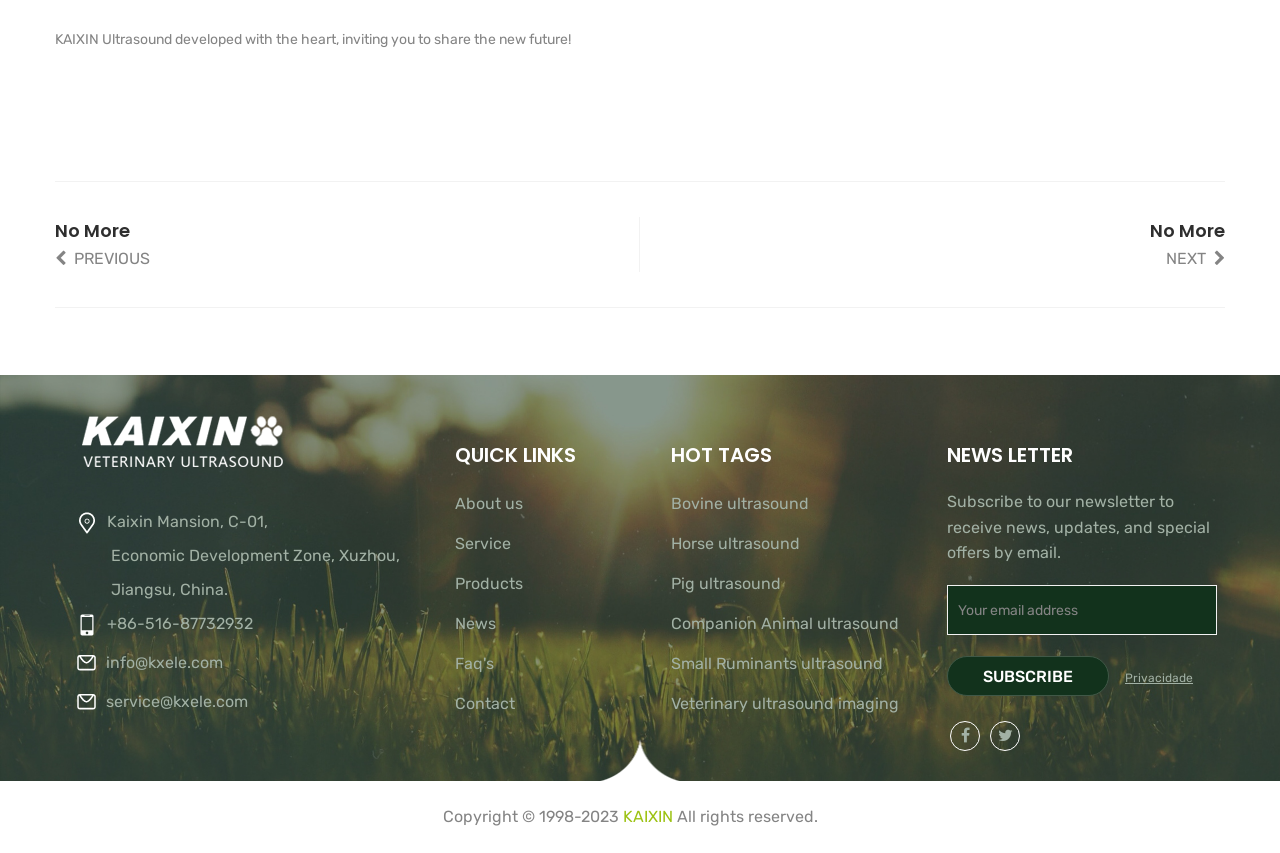Please give a short response to the question using one word or a phrase:
What type of products or services does KAIXIN offer?

Ultrasound imaging